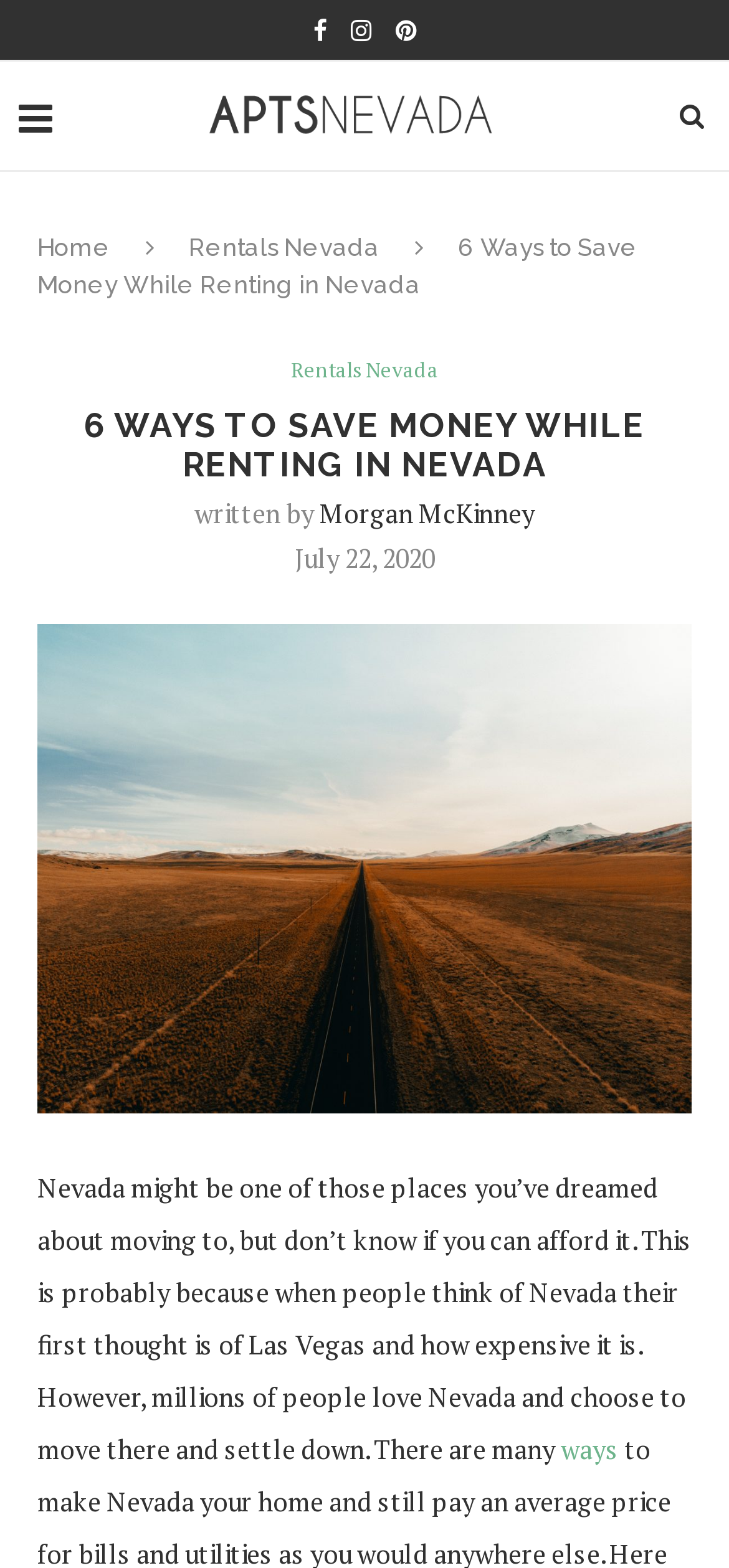What is the author of the article?
Respond with a short answer, either a single word or a phrase, based on the image.

Morgan McKinney